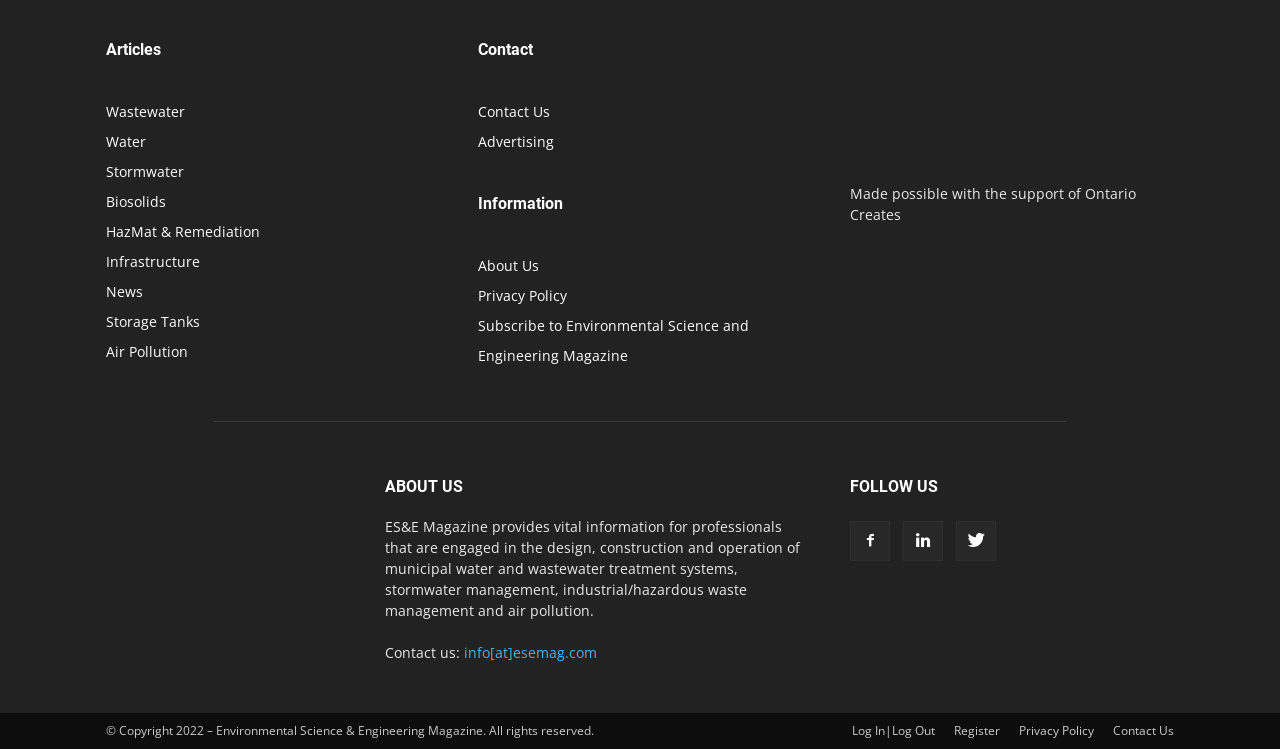Analyze the image and give a detailed response to the question:
What is the purpose of the 'Contact Us' link?

The 'Contact Us' link is located in the 'Contact' section of the website, and it is likely that users can use this link to send a message or inquiry to the website administrators. This is also supported by the presence of an email address 'info[at]esemag.com' in the same section.